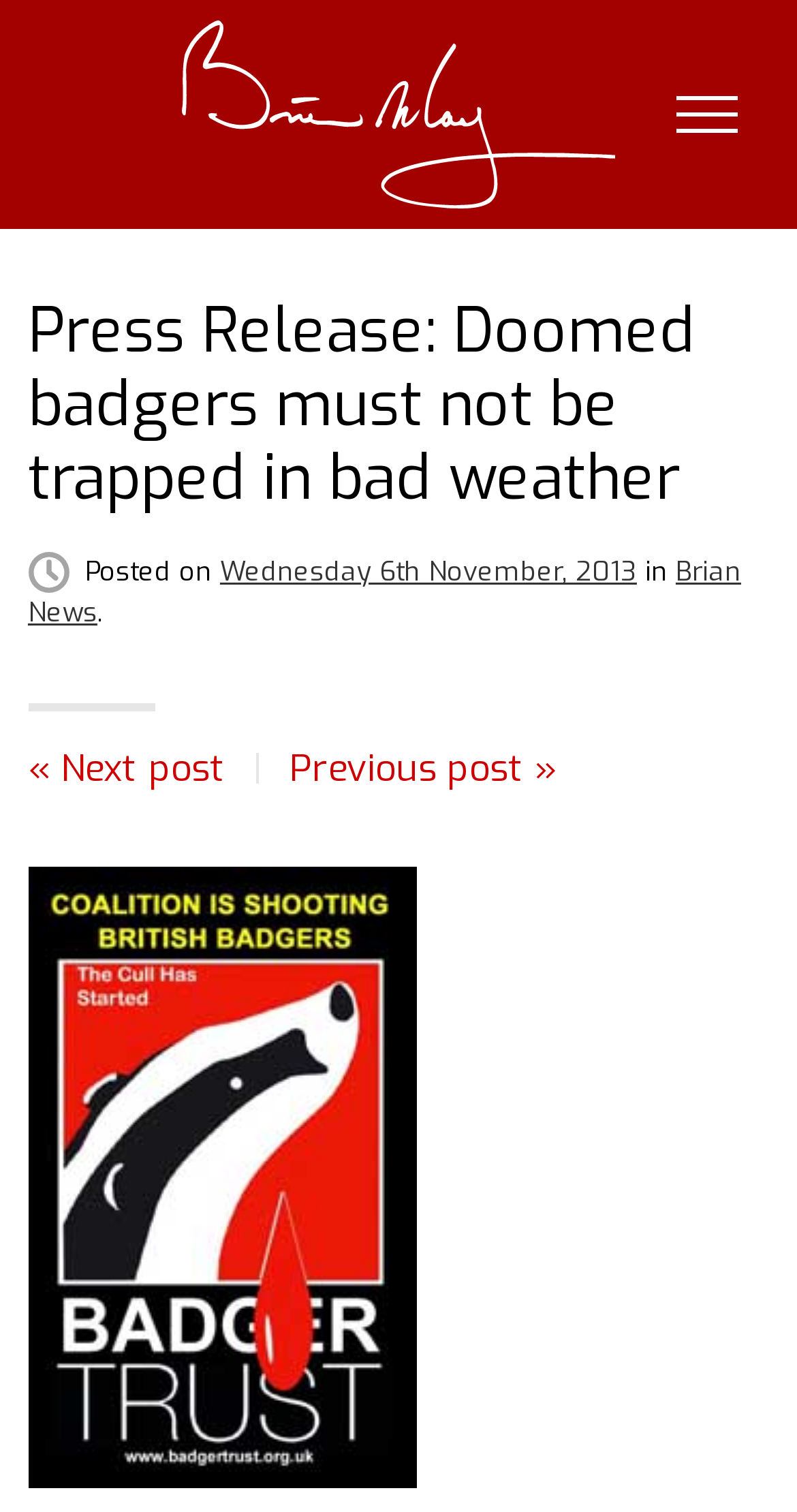Predict the bounding box for the UI component with the following description: "Skip to content".

[0.062, 0.066, 0.169, 0.085]